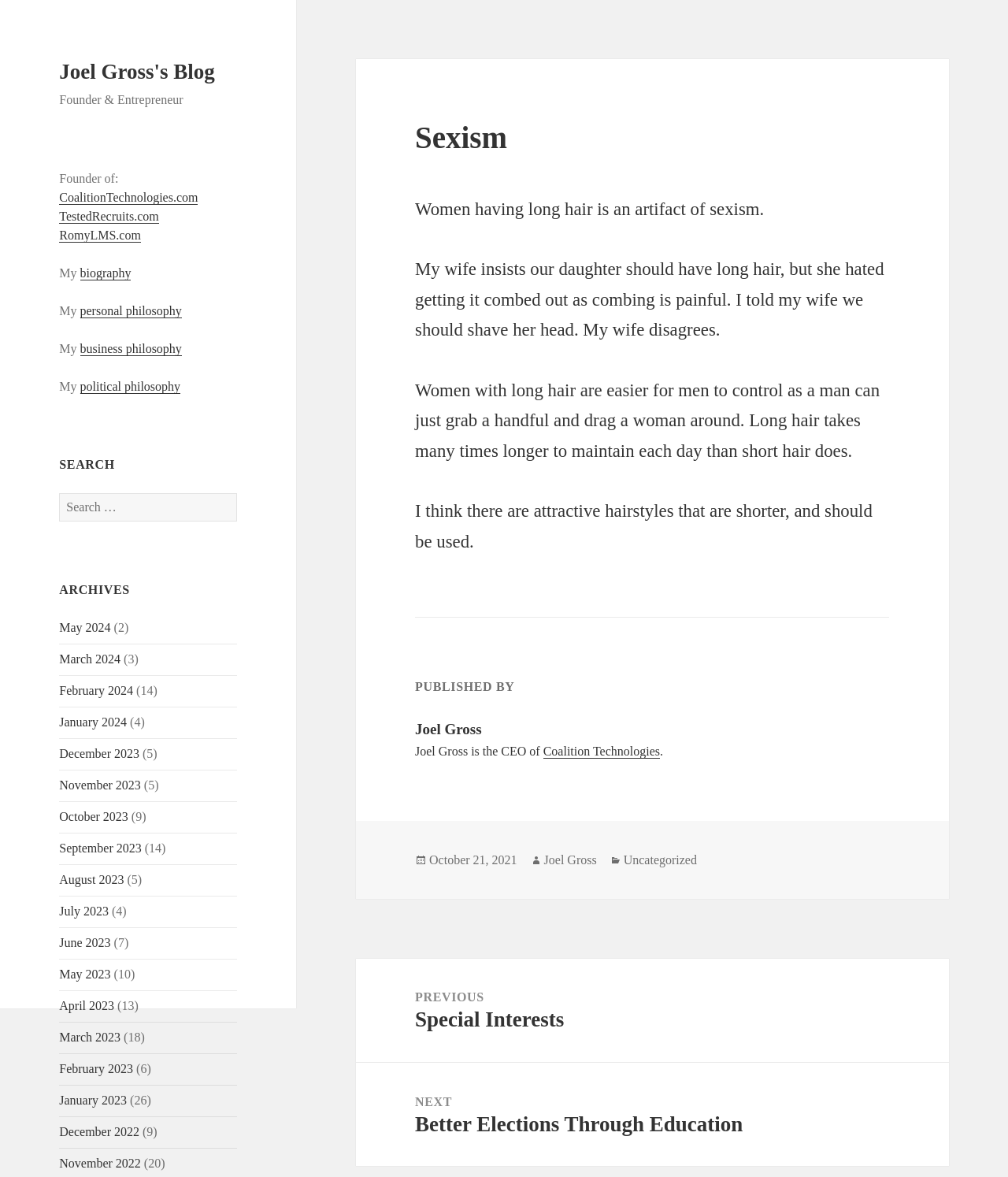Please pinpoint the bounding box coordinates for the region I should click to adhere to this instruction: "Click the 'HOME' link".

None